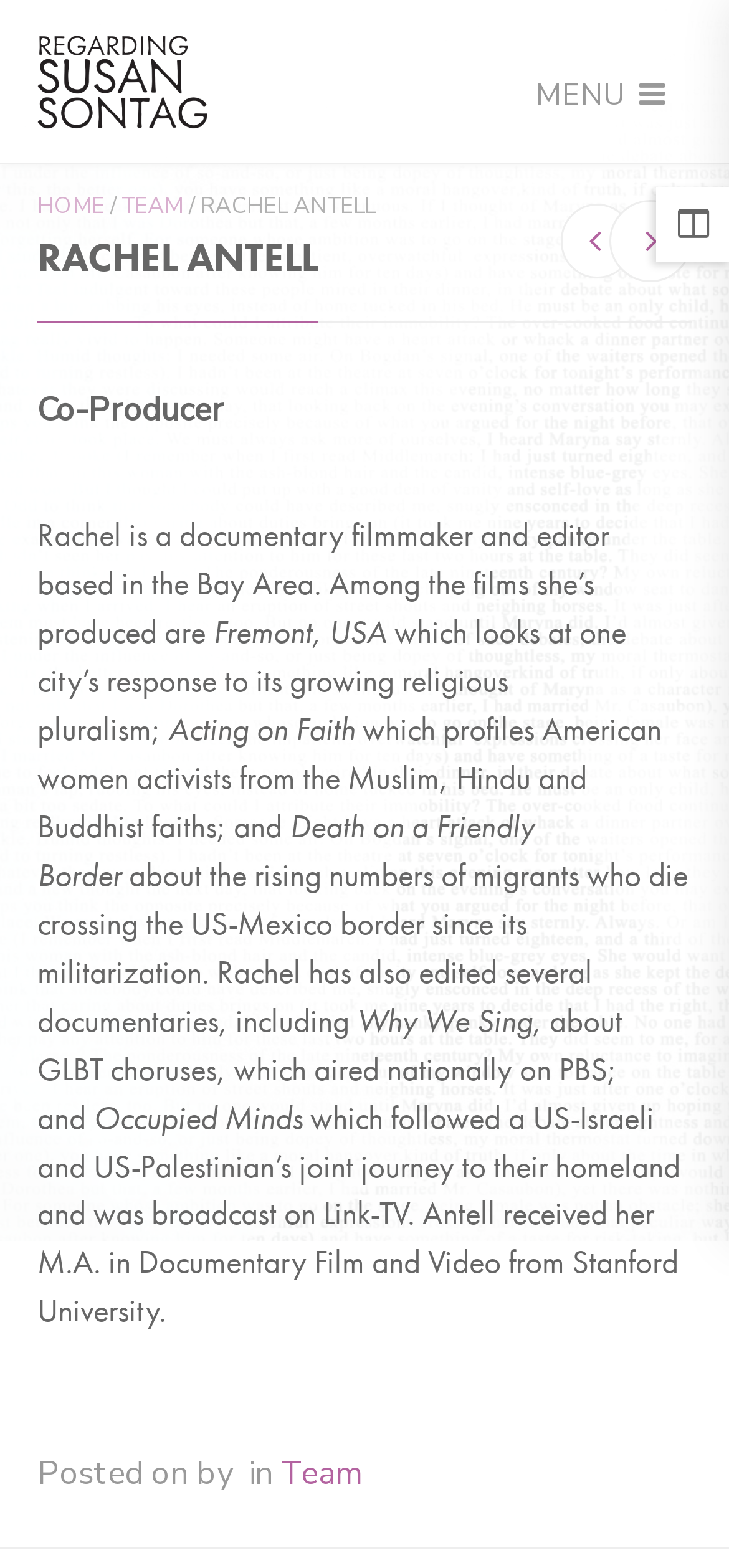What is Rachel Antell's profession?
Using the details from the image, give an elaborate explanation to answer the question.

Based on the webpage content, Rachel Antell is described as a documentary filmmaker and editor based in the Bay Area, which indicates her profession.